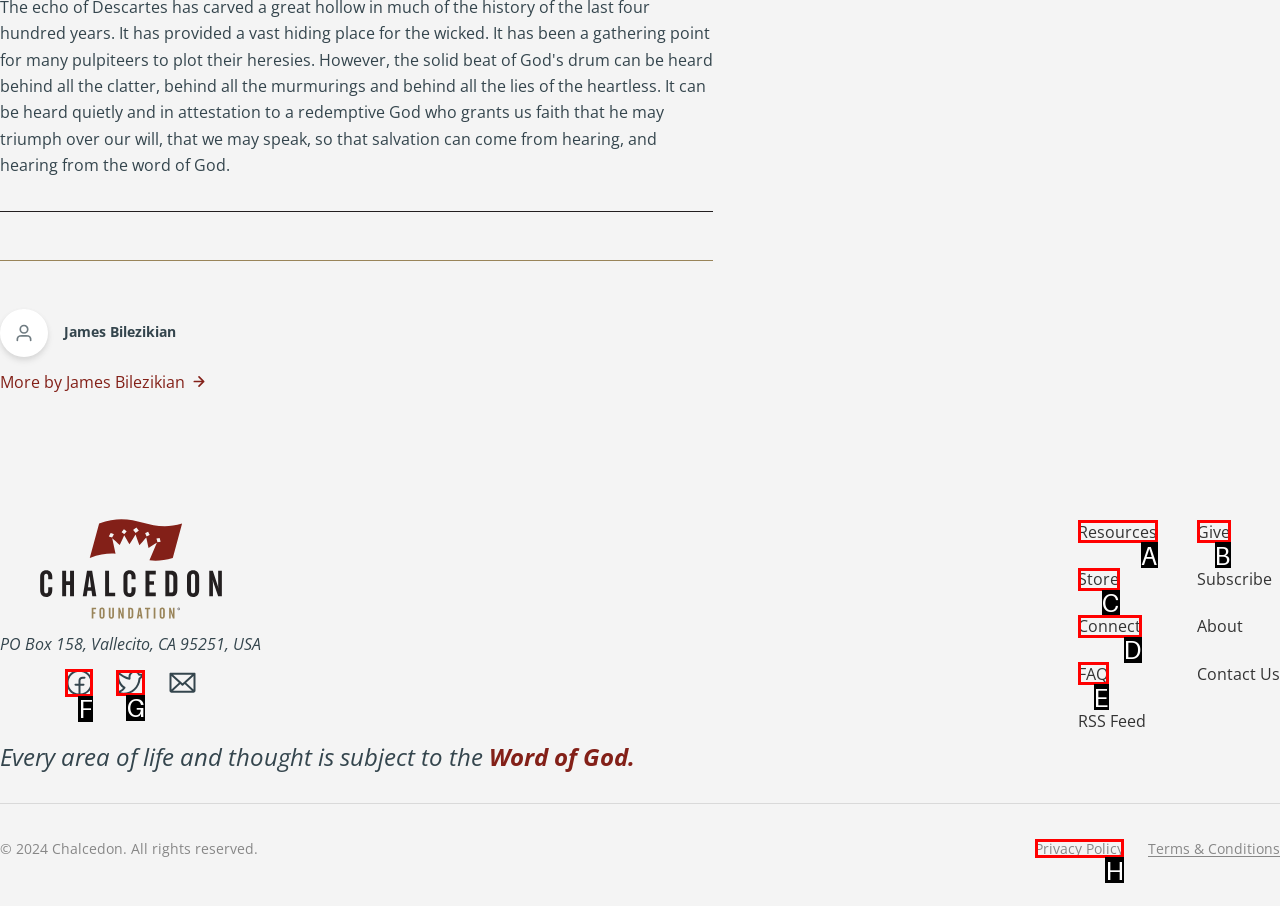Identify the correct UI element to click for the following task: Read the Privacy Policy Choose the option's letter based on the given choices.

H